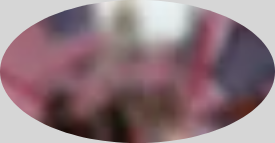What elements might be present in the image?
Provide an in-depth answer to the question, covering all aspects.

Although the image appears blurred, it likely captures elements symbolic of freedom, such as flags or demonstrations, which reinforces the core values represented by the word 'Freedom'.